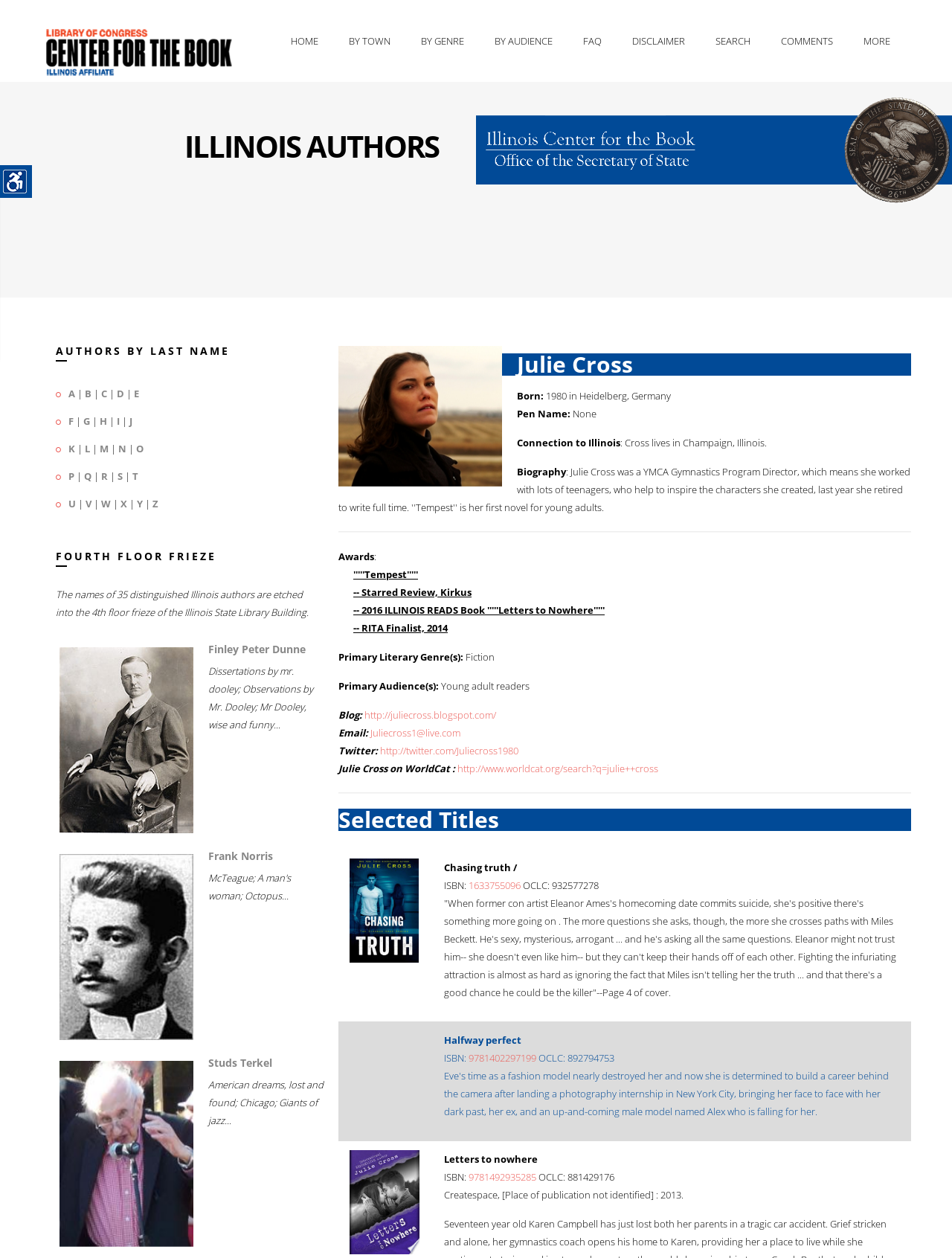How many authors' portraits are displayed on this webpage?
Look at the image and construct a detailed response to the question.

I looked at the webpage and counted the number of author portraits, which are Finley Peter Dunne, Frank Norris, and Studs Terkel, making a total of 3.